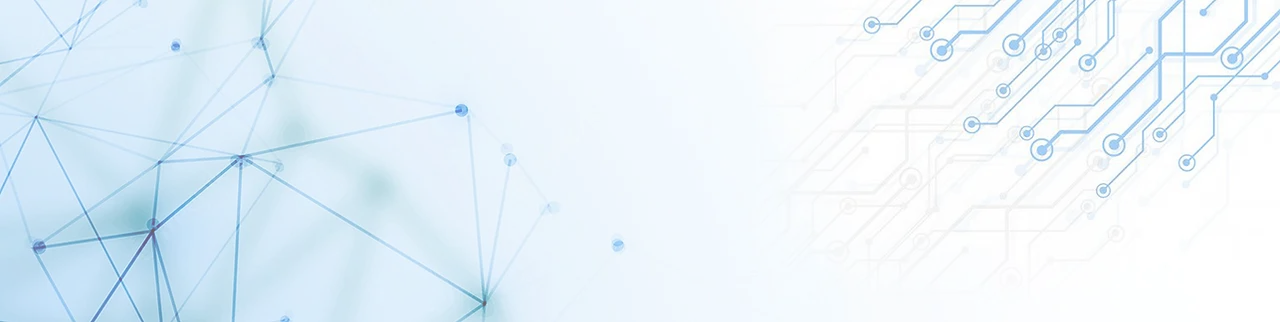Elaborate on the contents of the image in a comprehensive manner.

This image features a sleek, abstract design that combines elements of digital technology and connectivity. The left side showcases a network of softly connected blue lines and dots, symbolizing communication and data transfer, while the right side presents a series of stylized circuitry patterns that evoke modern technological infrastructure. The overall palette is dominated by light blues and whites, creating a clean and futuristic atmosphere, which is well-suited for themes related to cloud computing, digital innovation, and technology solutions. This visual complements the surrounding text about cloud migration strategies, emphasizing a systematic approach to moving digital environments to the cloud.